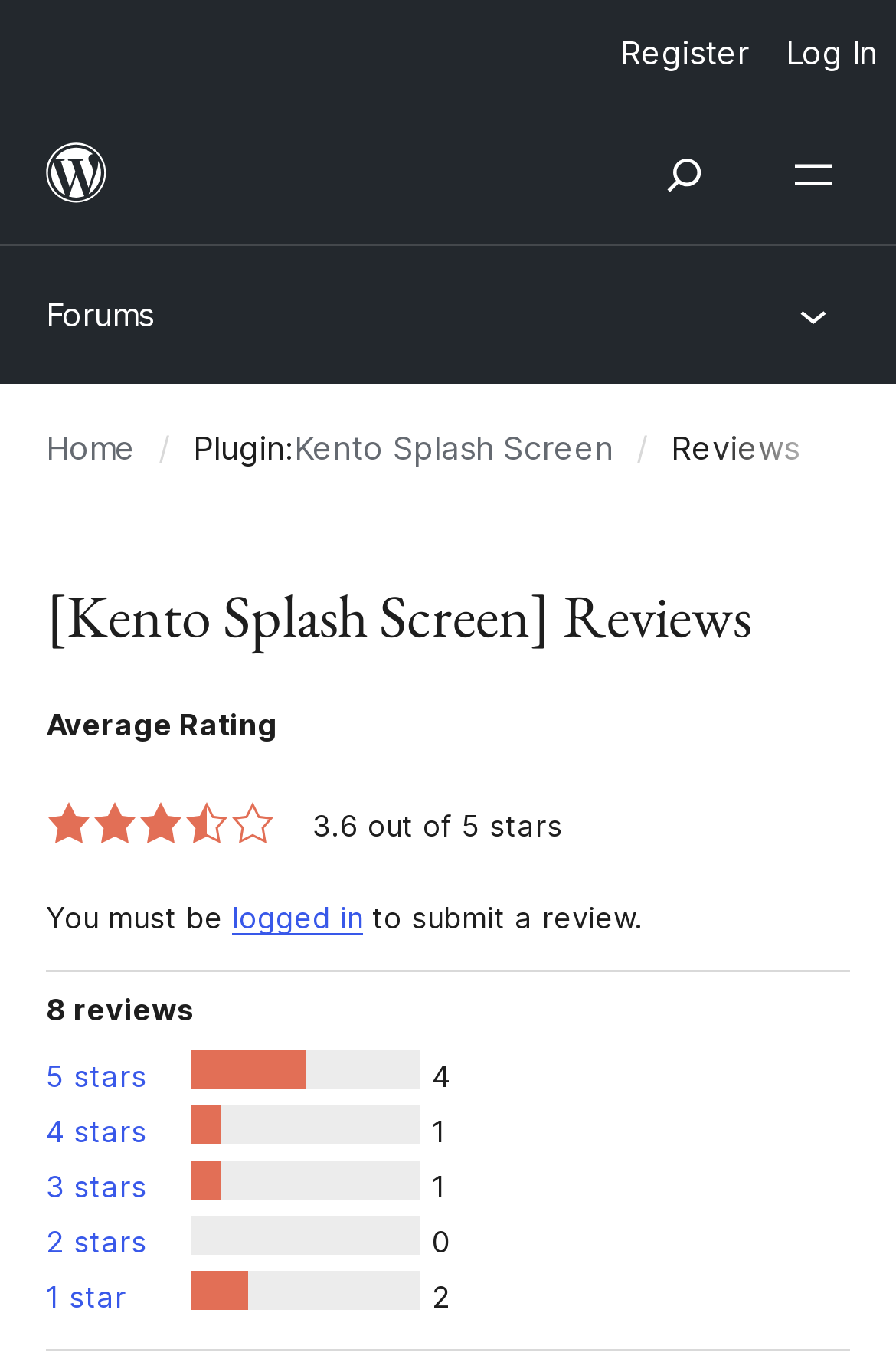Respond with a single word or phrase to the following question:
What is the name of the website?

WordPress.org